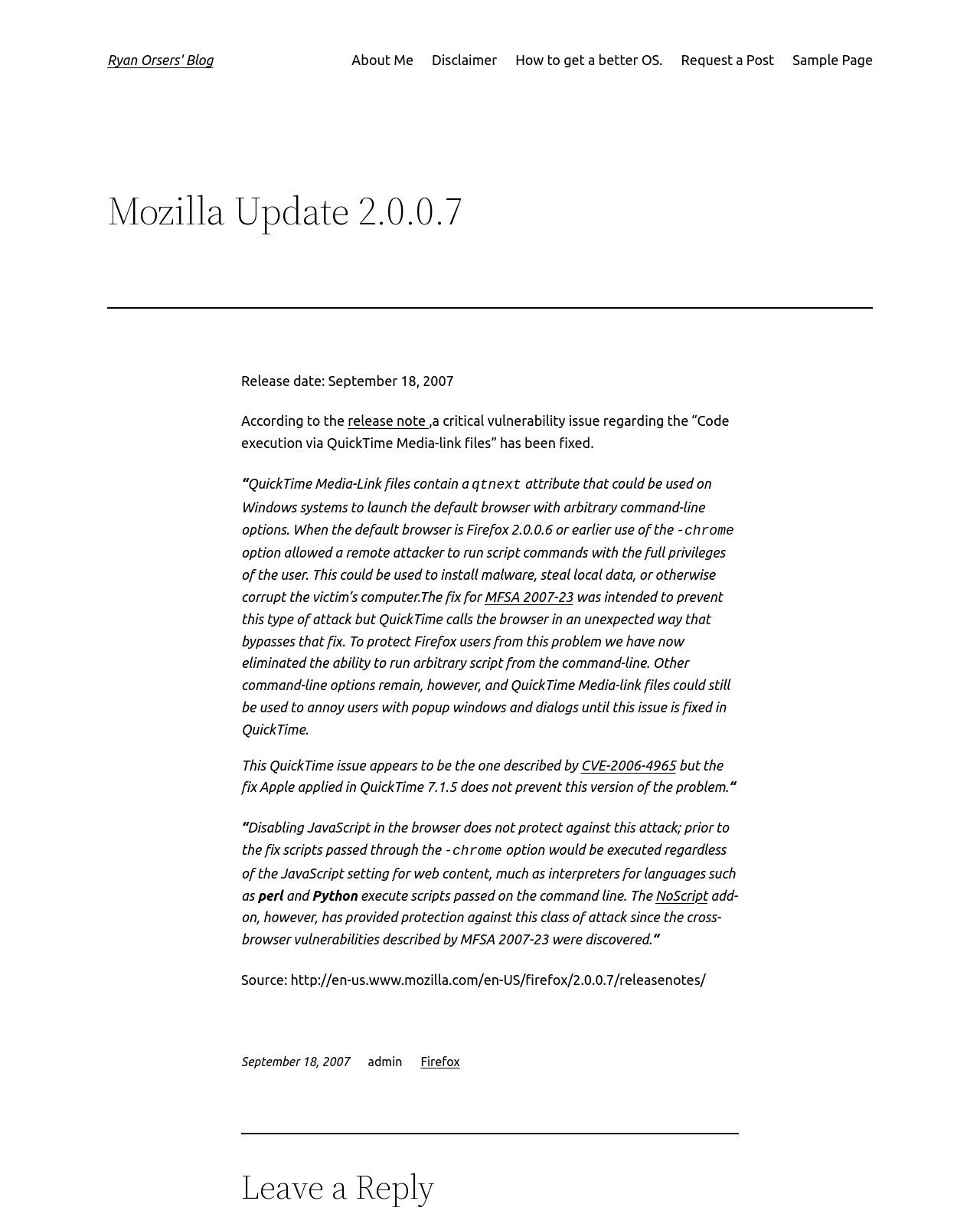Refer to the screenshot and answer the following question in detail:
What is the author of the blog post?

I found the author of the blog post by looking at the StaticText element with the content 'admin'.